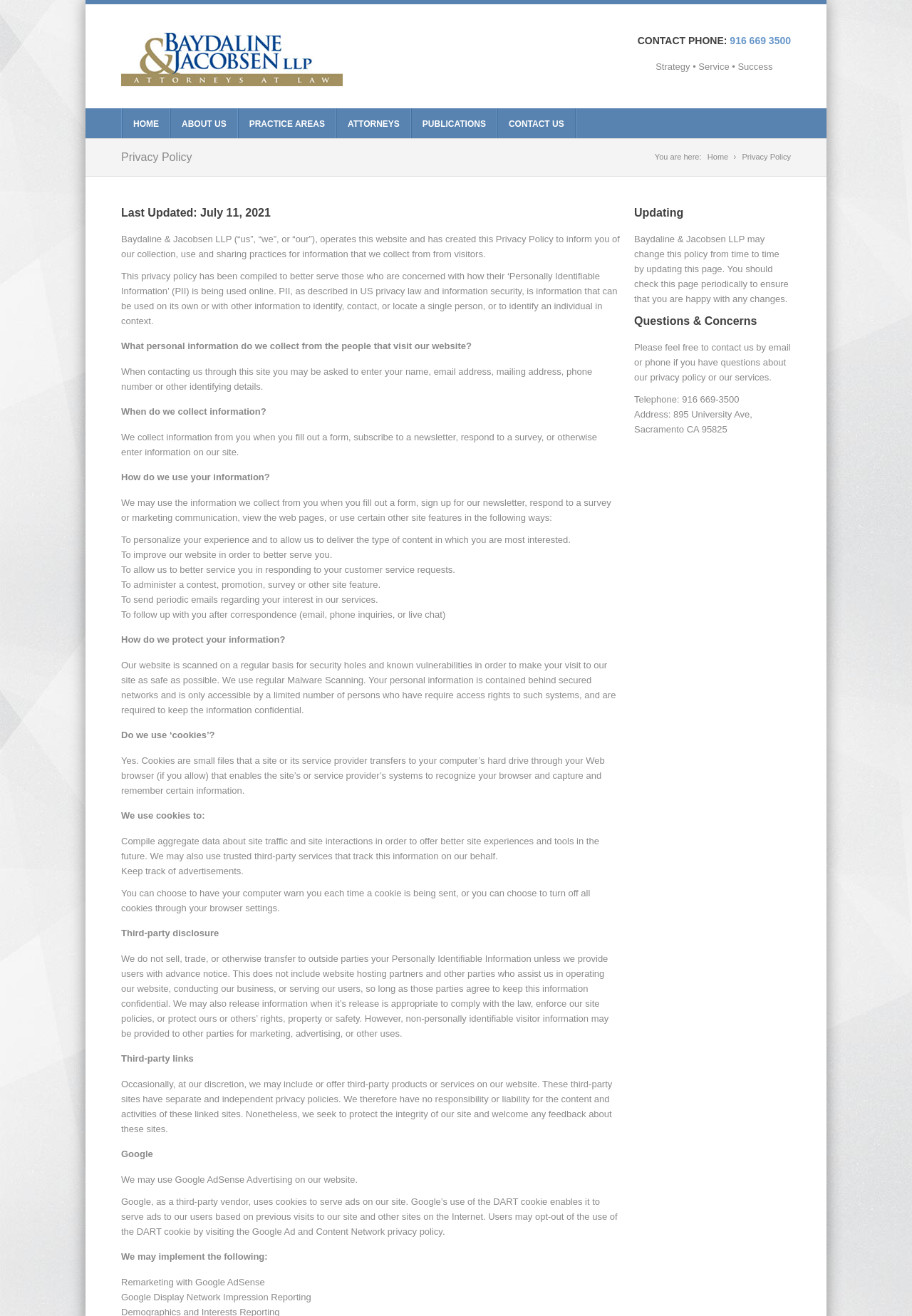What is the phone number to contact?
Please give a detailed and thorough answer to the question, covering all relevant points.

I found the phone number by looking at the 'CONTACT PHONE' section, which is a heading element, and then I found the corresponding static text element that contains the phone number.